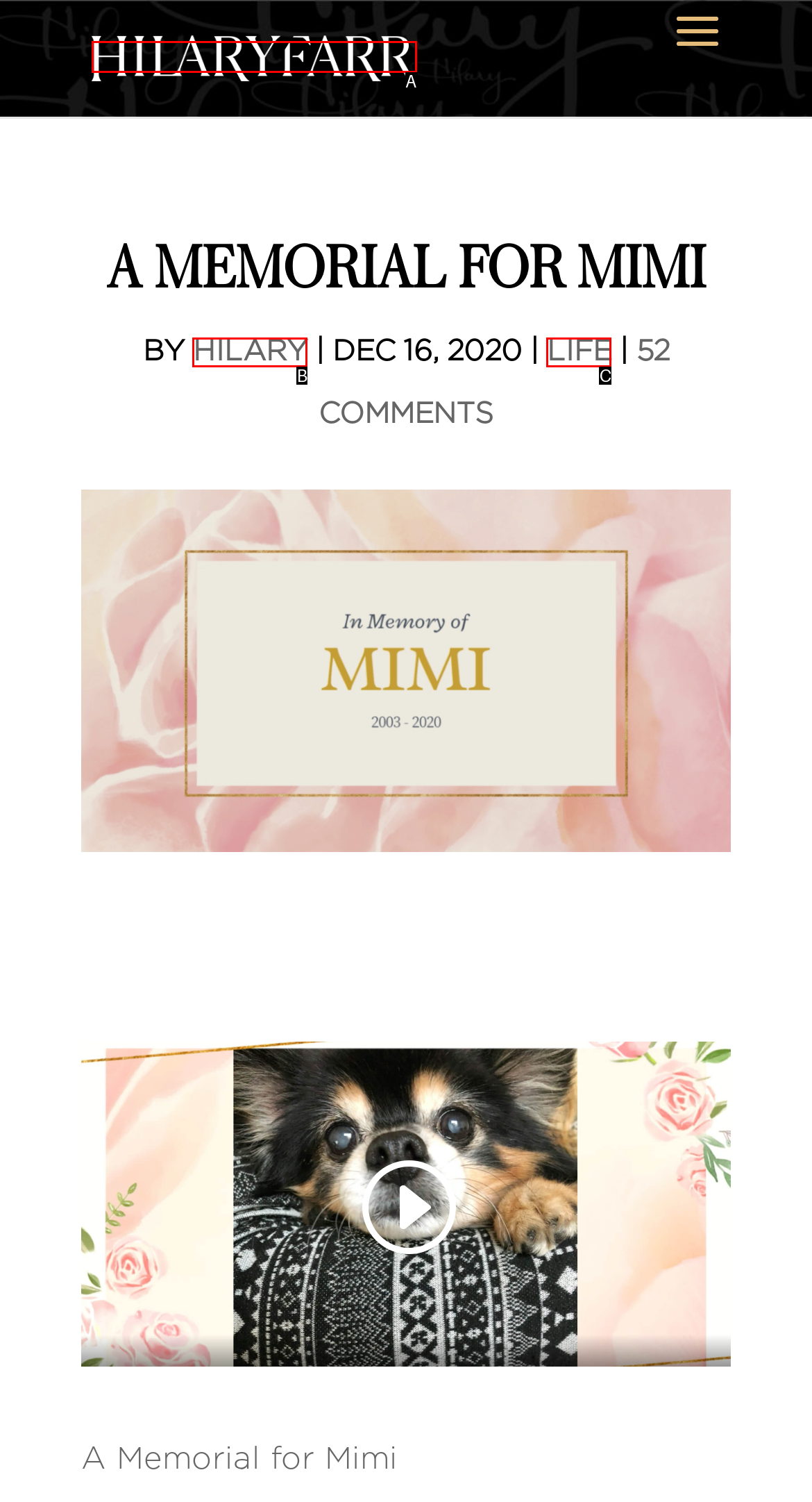Determine the HTML element that aligns with the description: Add to wish list
Answer by stating the letter of the appropriate option from the available choices.

None